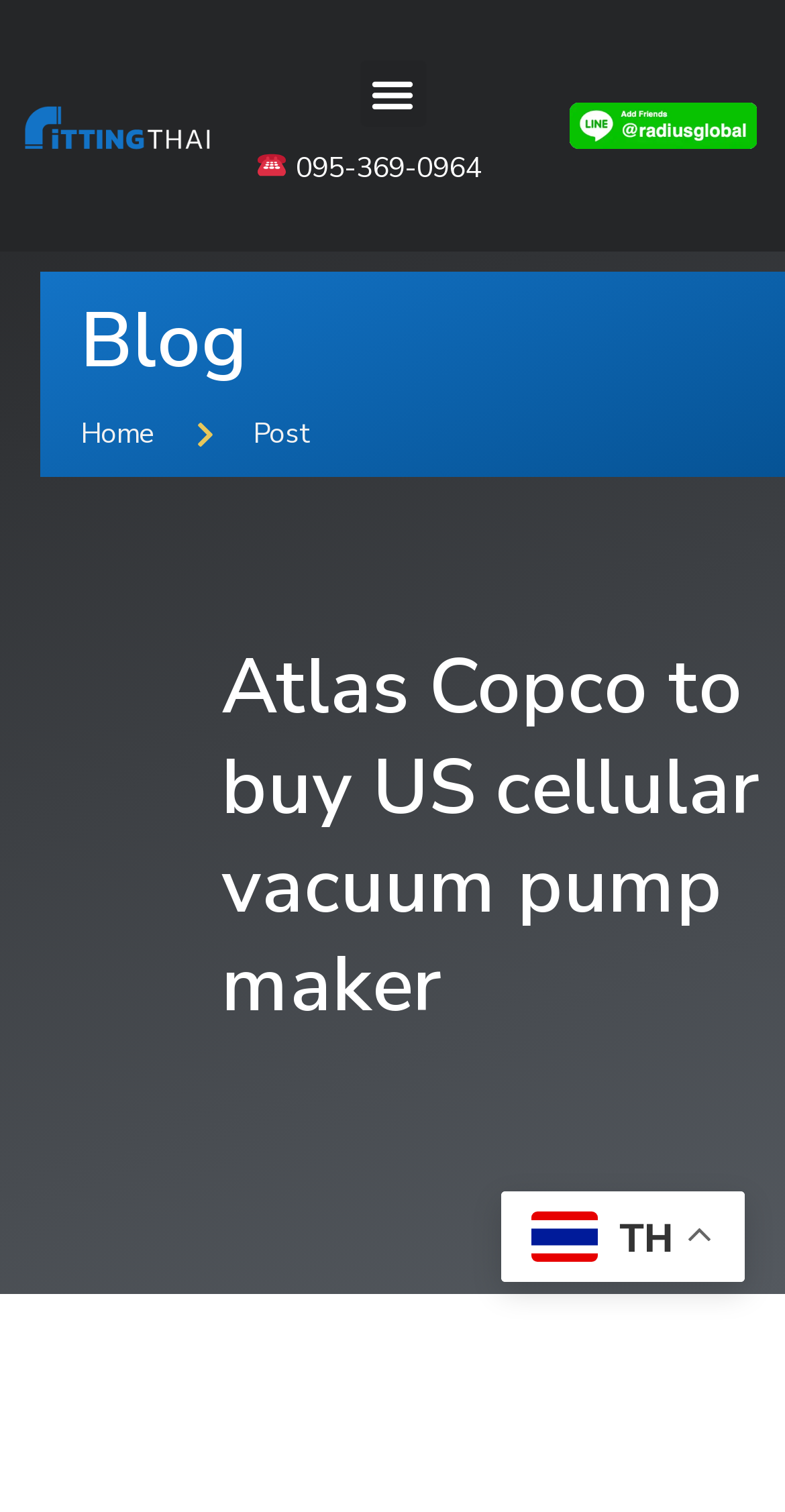Give a detailed explanation of the elements present on the webpage.

The webpage appears to be a news article or blog post about Atlas Copco's acquisition of National Vacuum Equipment Inc, a US manufacturer of industrial vacuum pumps and packages for cellular use on tanker. 

At the top left of the page, there is a logo image with the text "fitting thai fitting LOGO W". To the right of the logo, there is a menu toggle button. Next to the button, there is a phone icon image and a static text displaying a phone number "095-369-0964". 

On the top right of the page, there is a link with a logo image of "fittingthai fitting stainless brass valve stainless line logo". 

Below the top section, there are several navigation links, including "Blog" and "Home" on the left, and "Post" on the right. 

The main content of the page is a news article with a heading "Atlas Copco to buy US cellular vacuum pump maker" that spans almost the entire width of the page. 

At the bottom right of the page, there is a small Thai flag image and a static text "TH".